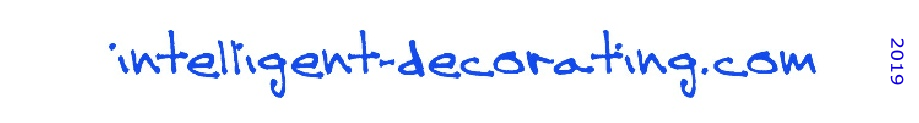Please use the details from the image to answer the following question comprehensively:
What year is associated with the website?

The year '2019' is shown in a matching blue color below the website name, indicating the date associated with the site's creation or a relevant update.